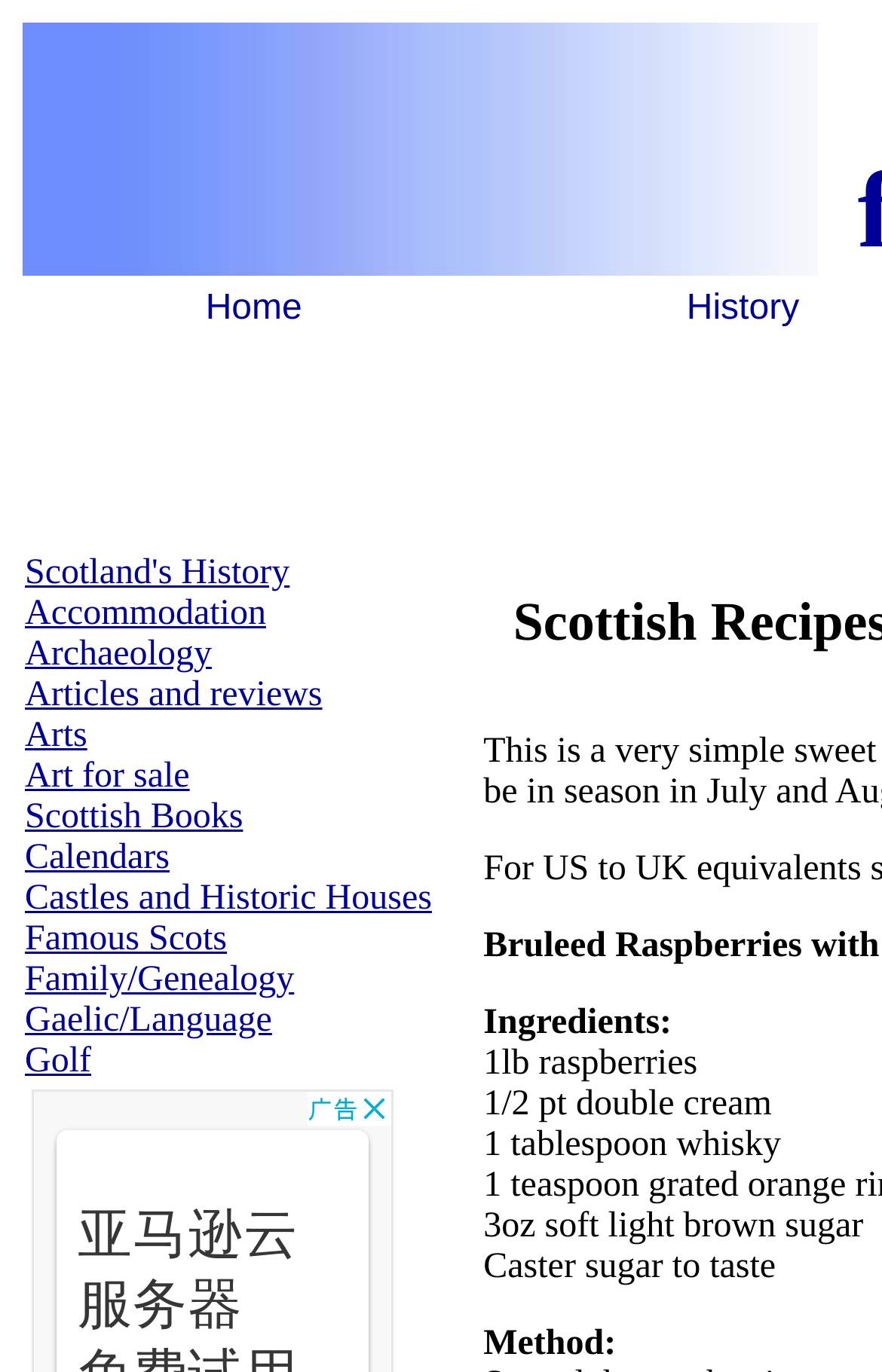What is the first step in the recipe method? Look at the image and give a one-word or short phrase answer.

Not specified